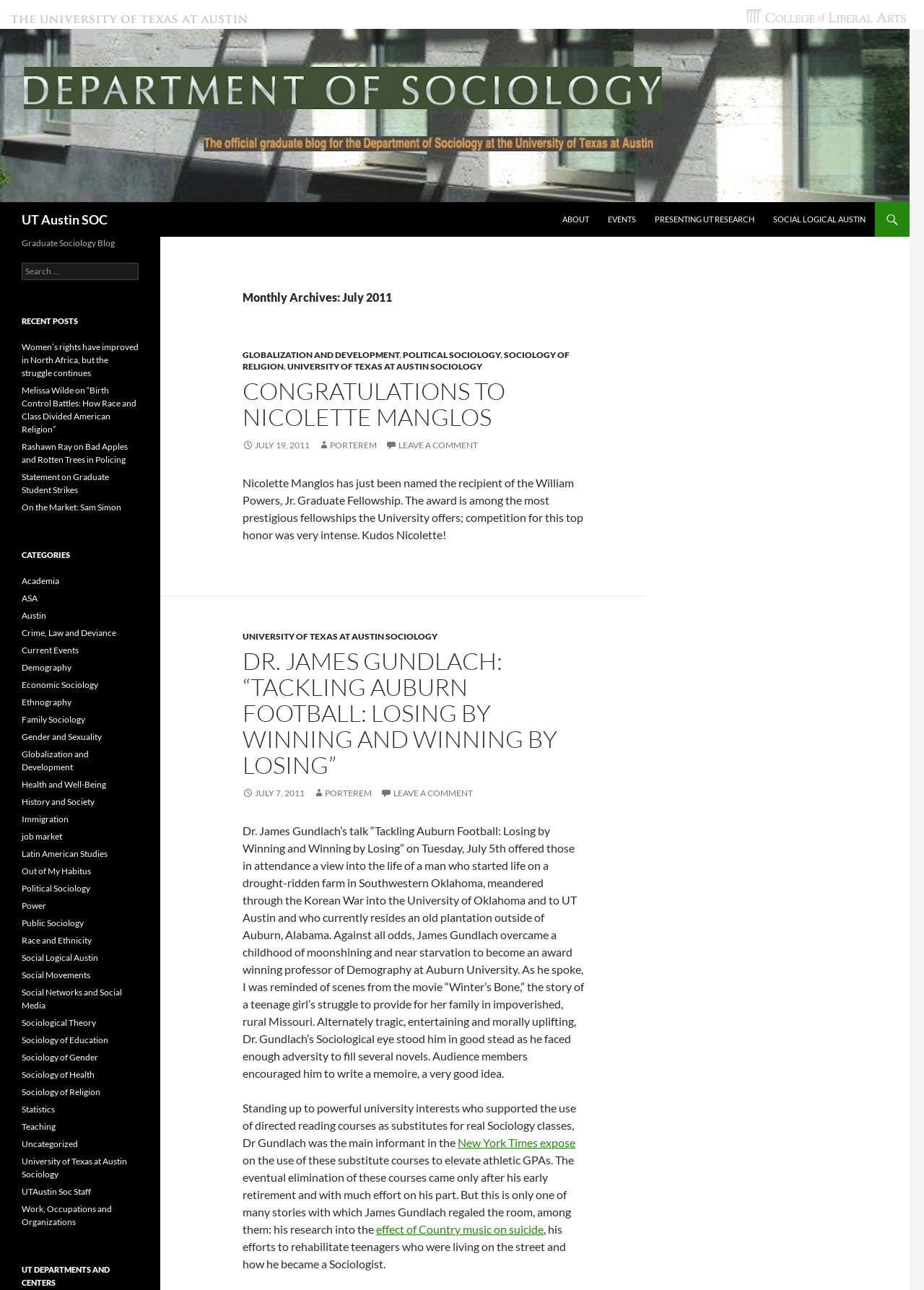From the screenshot, find the bounding box of the UI element matching this description: "Work, Occupations and Organizations". Supply the bounding box coordinates in the form [left, top, right, bottom], each a float between 0 and 1.

[0.023, 0.933, 0.121, 0.951]